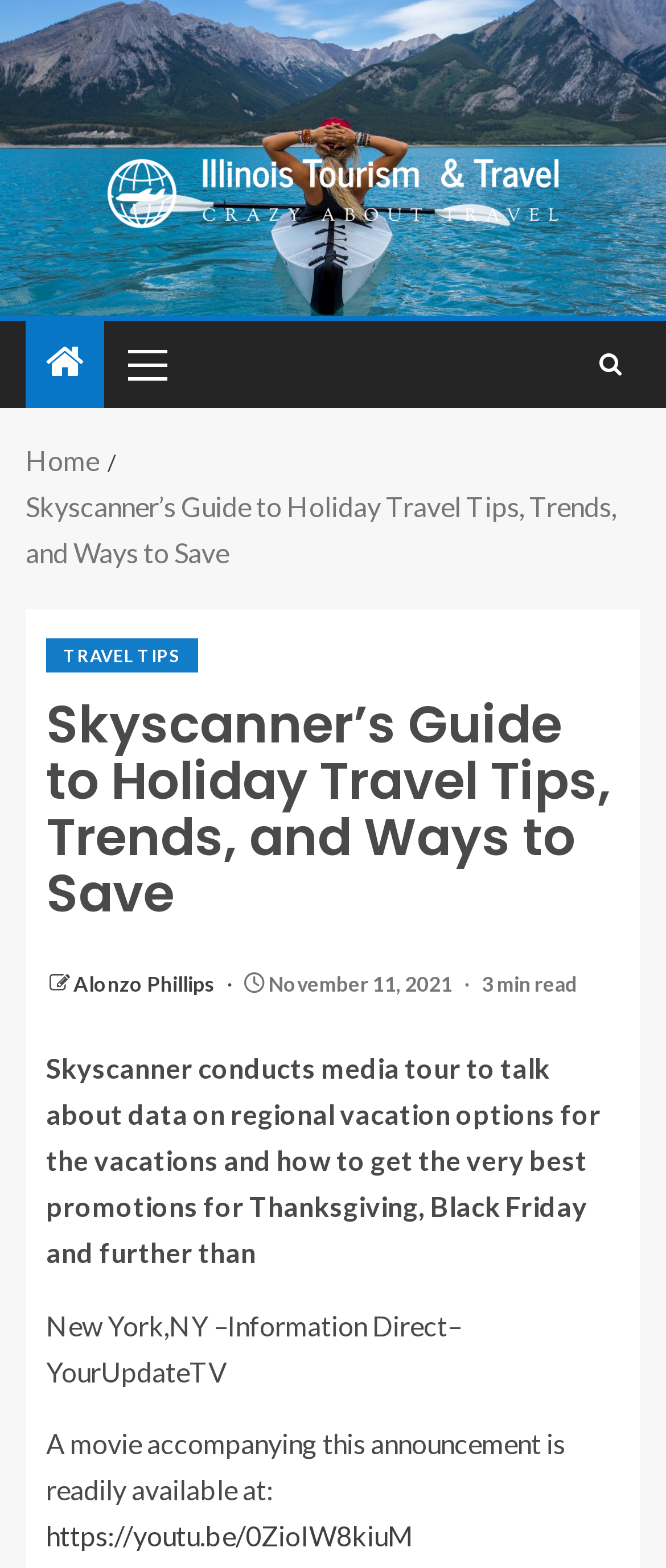Extract the bounding box of the UI element described as: "Alonzo Phillips".

[0.11, 0.62, 0.328, 0.636]